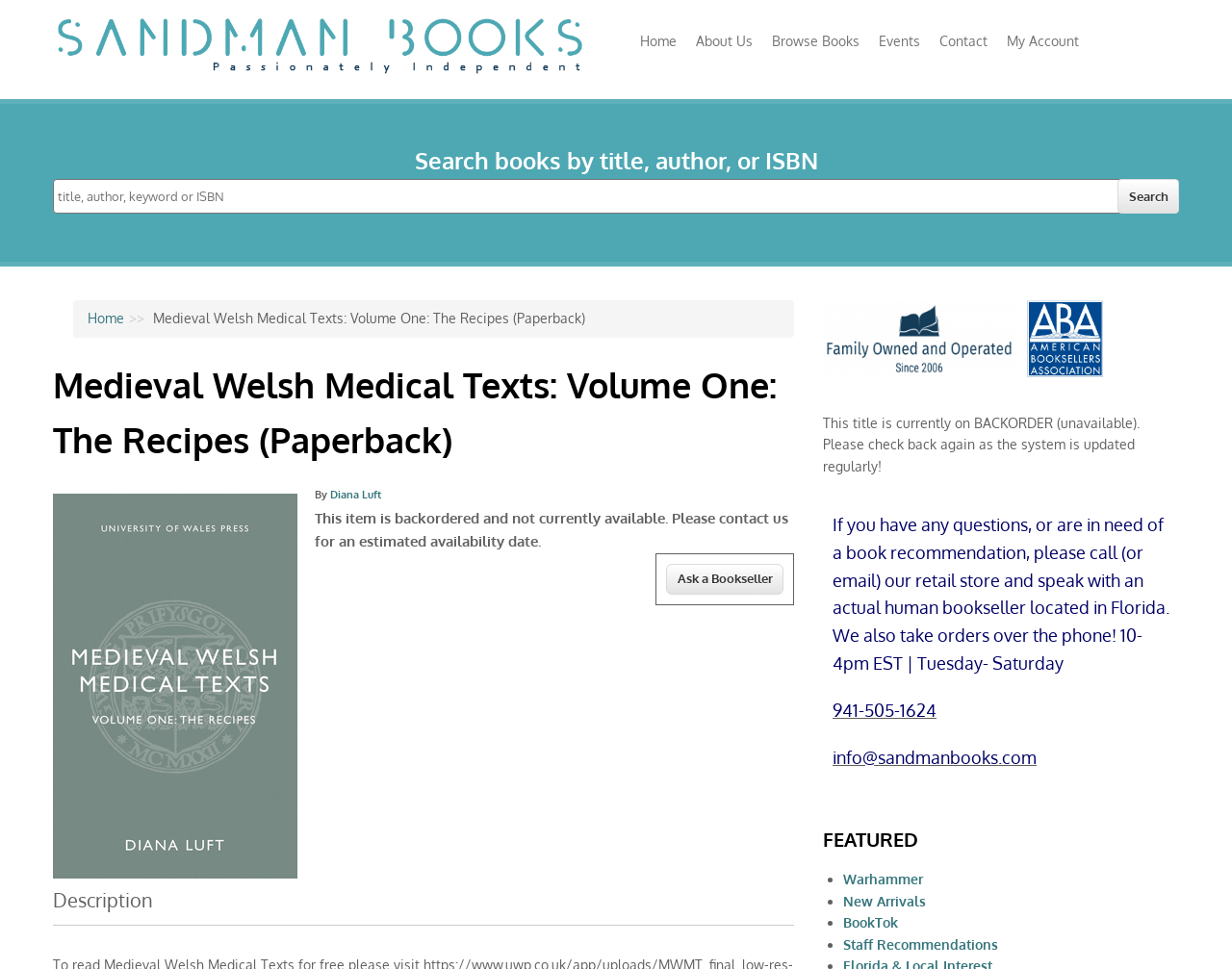Can you specify the bounding box coordinates for the region that should be clicked to fulfill this instruction: "View book details".

[0.043, 0.893, 0.241, 0.91]